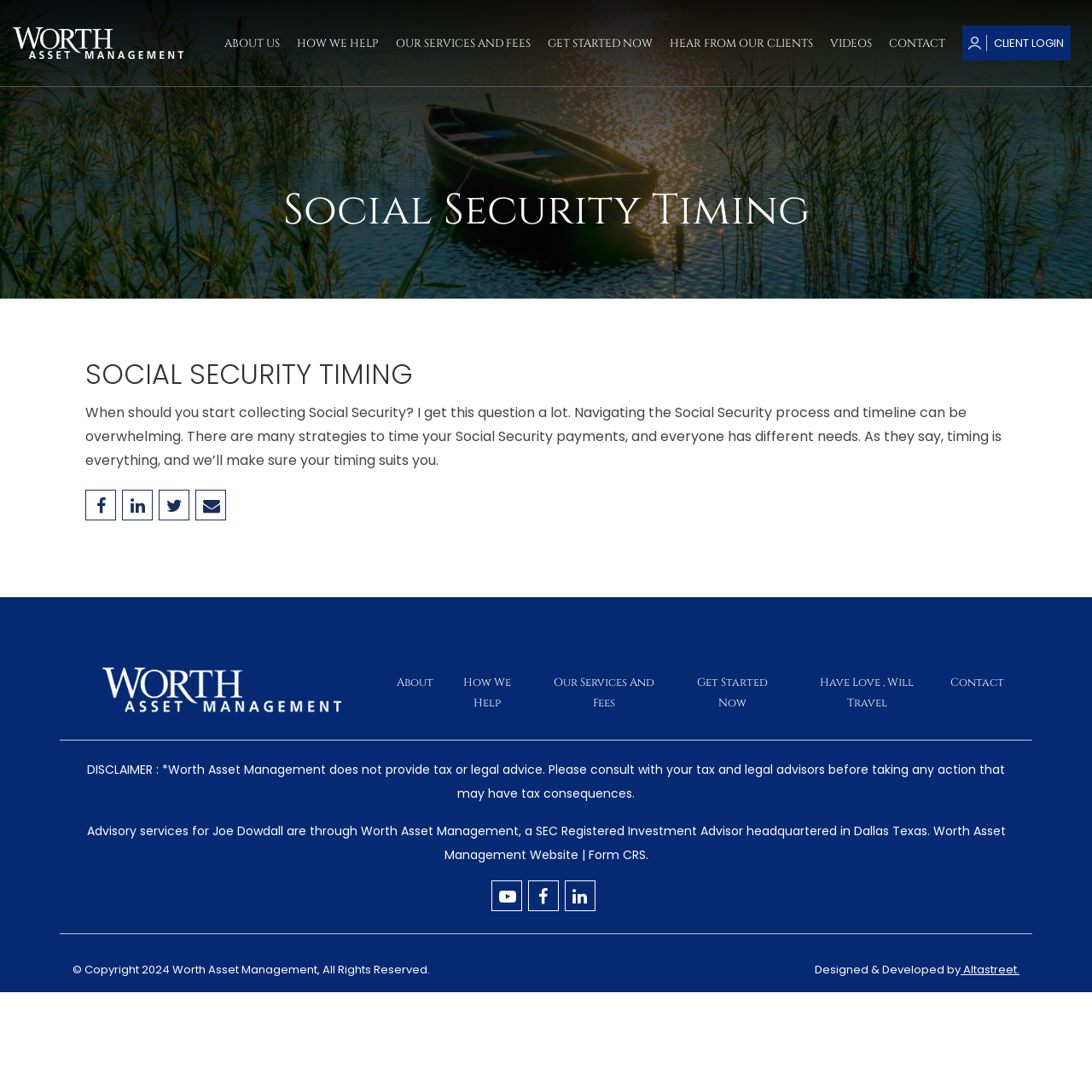Respond with a single word or phrase to the following question: What is the name of the company that designed and developed the webpage?

Altastreet